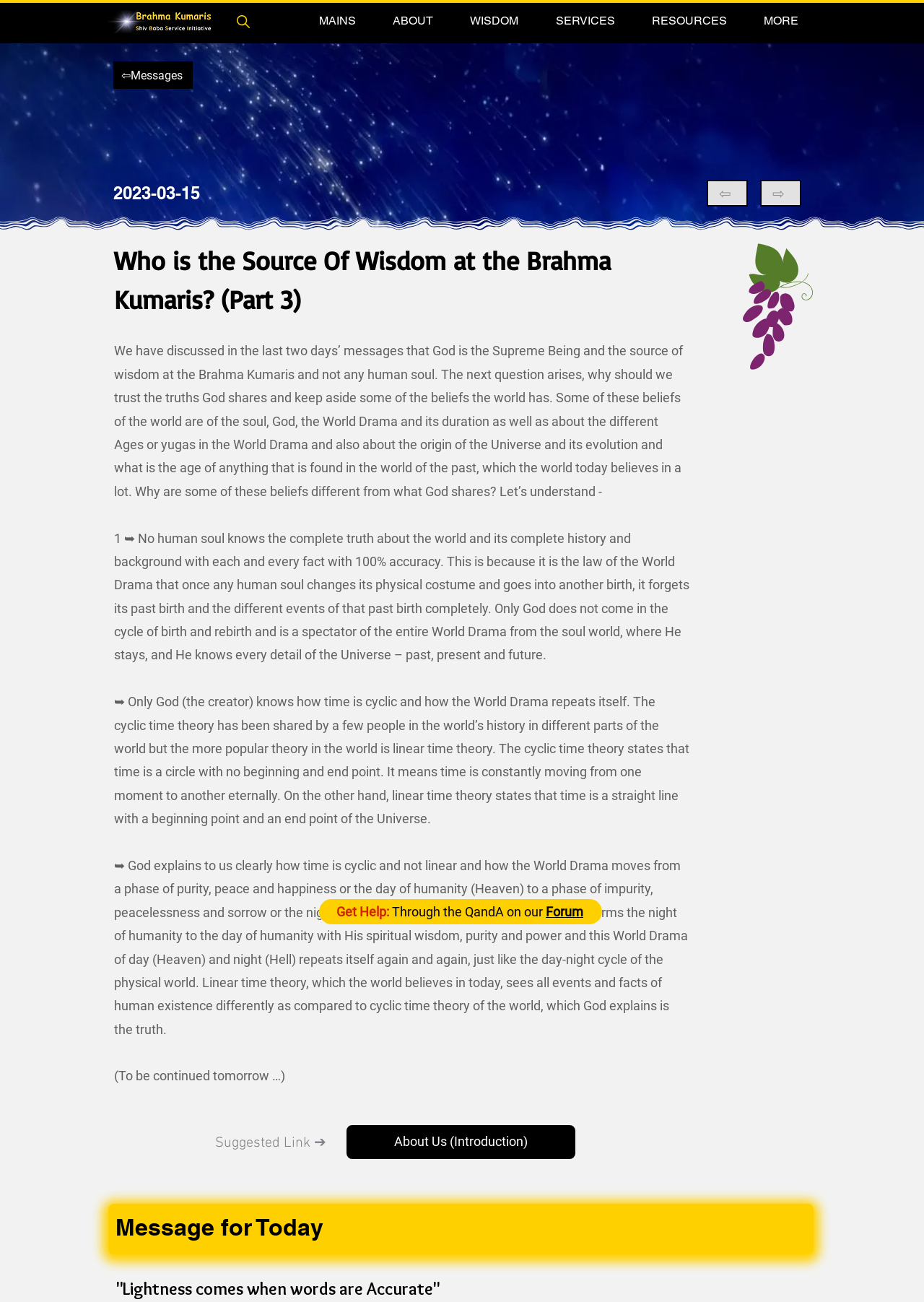Please determine the main heading text of this webpage.

Who is the Source Of Wisdom at the Brahma Kumaris? (Part 3)